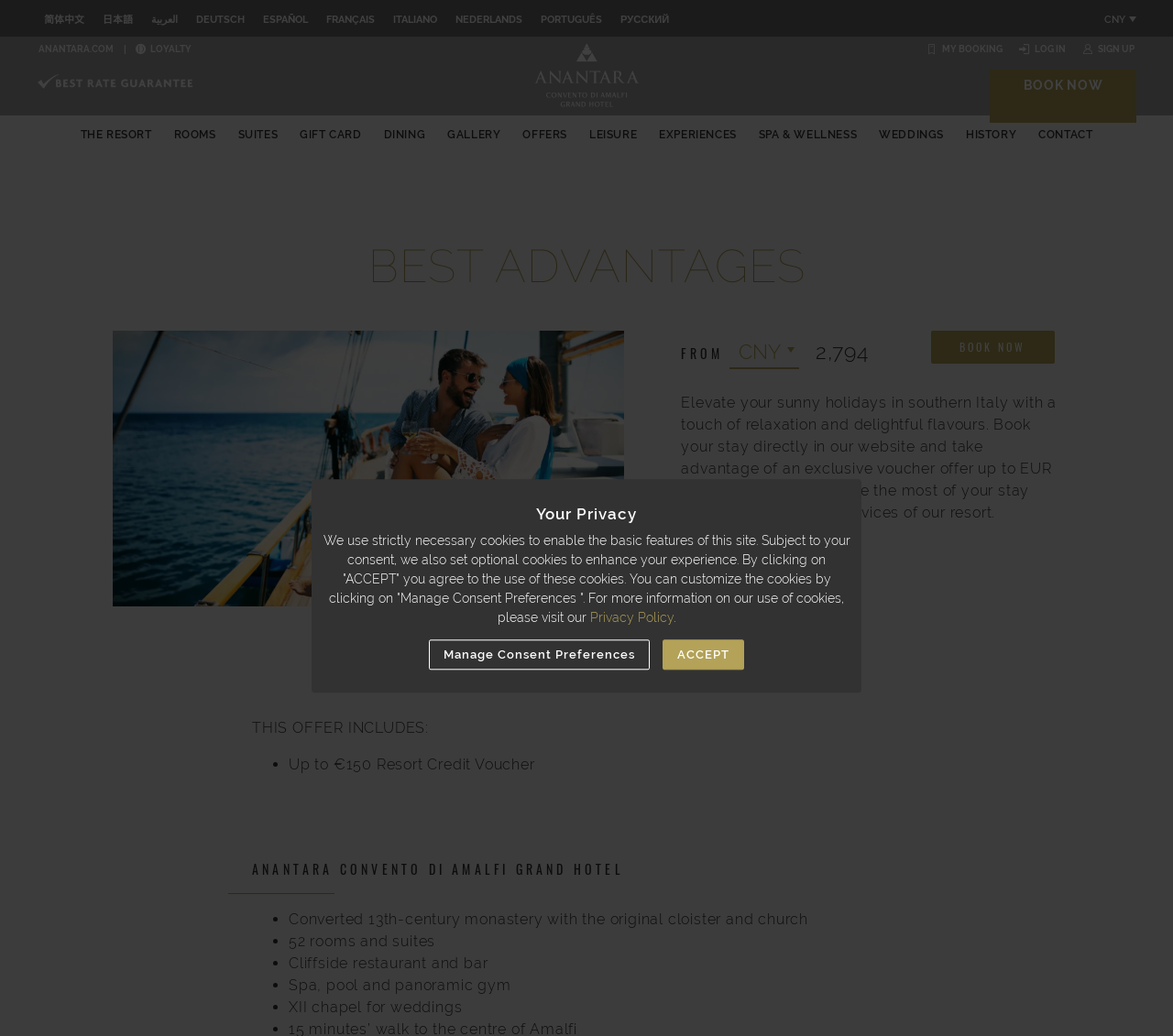Provide a brief response to the question below using one word or phrase:
What is the language of the first link?

简体中文